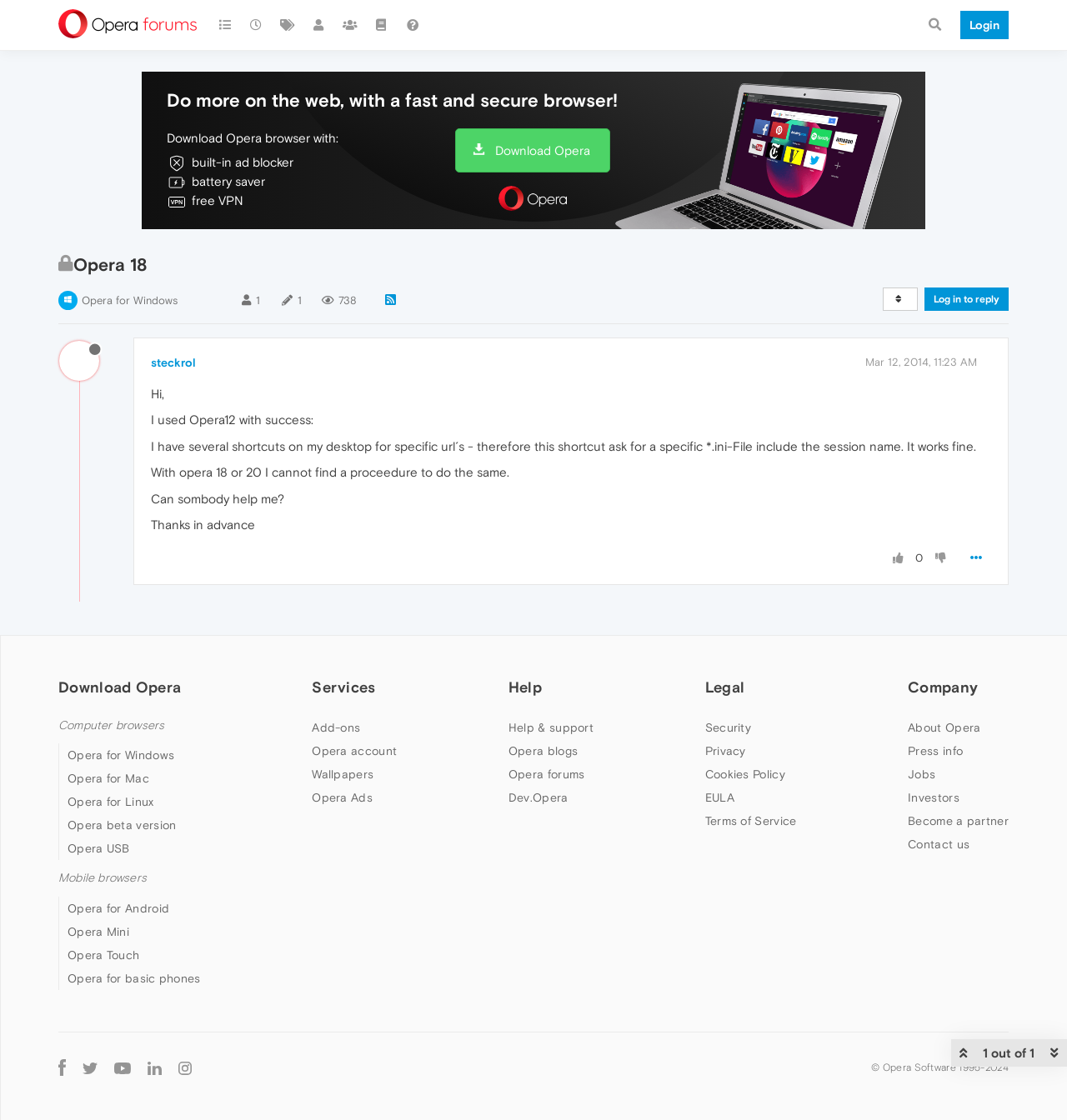How many sections are there in the bottom part of the webpage?
From the image, respond with a single word or phrase.

4